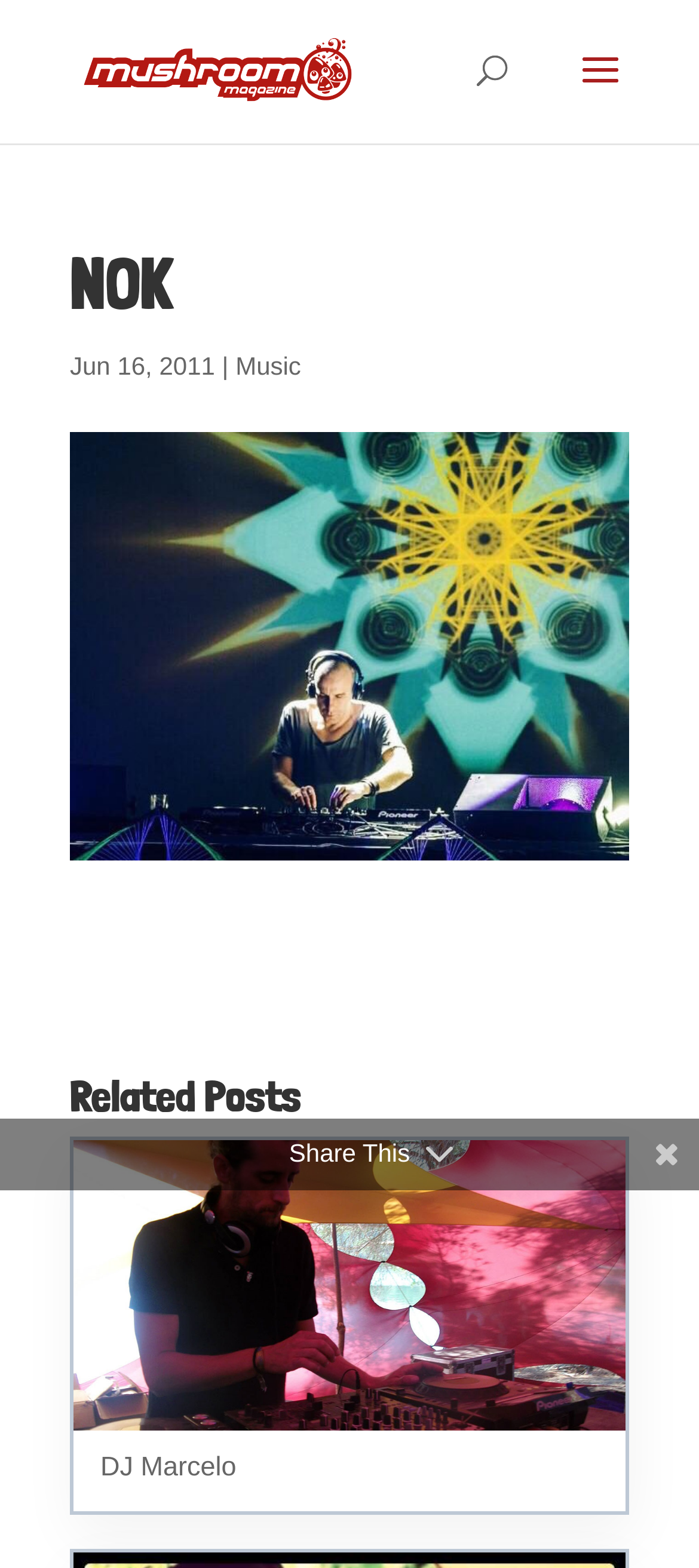How many social media platforms are available for sharing?
Please answer using one word or phrase, based on the screenshot.

4